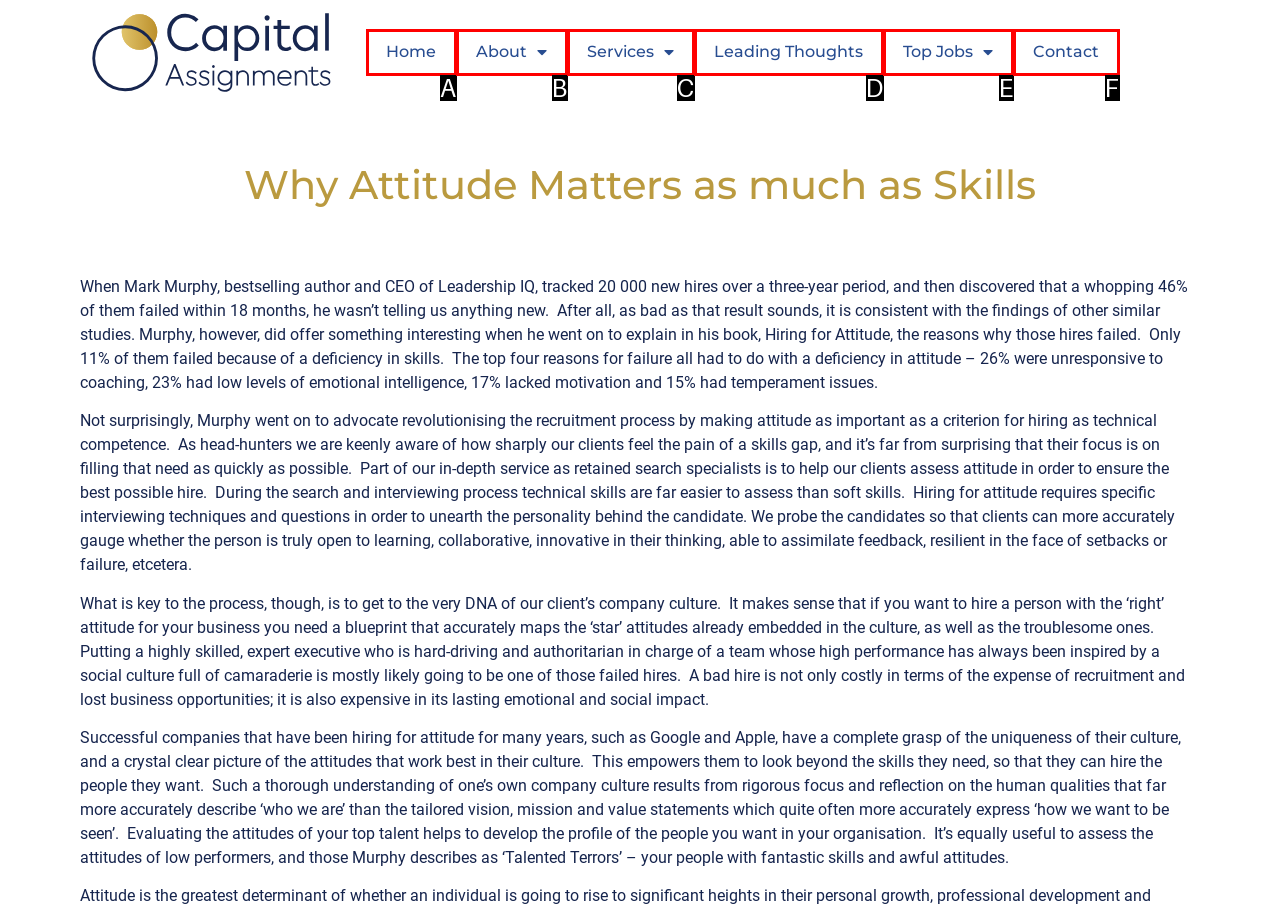Select the HTML element that corresponds to the description: Leading Thoughts. Answer with the letter of the matching option directly from the choices given.

D